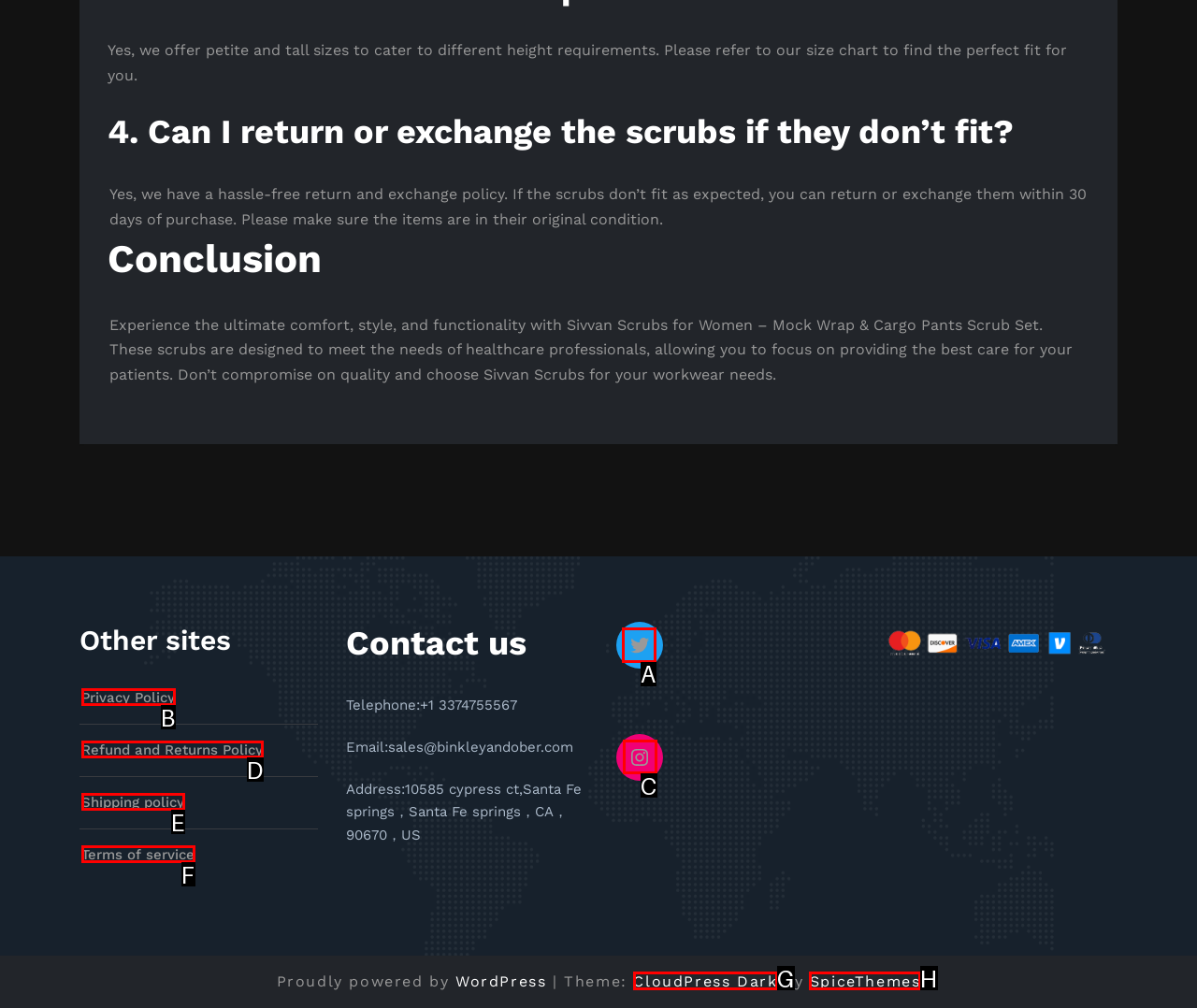Choose the UI element you need to click to carry out the task: Visit our Twitter page.
Respond with the corresponding option's letter.

A